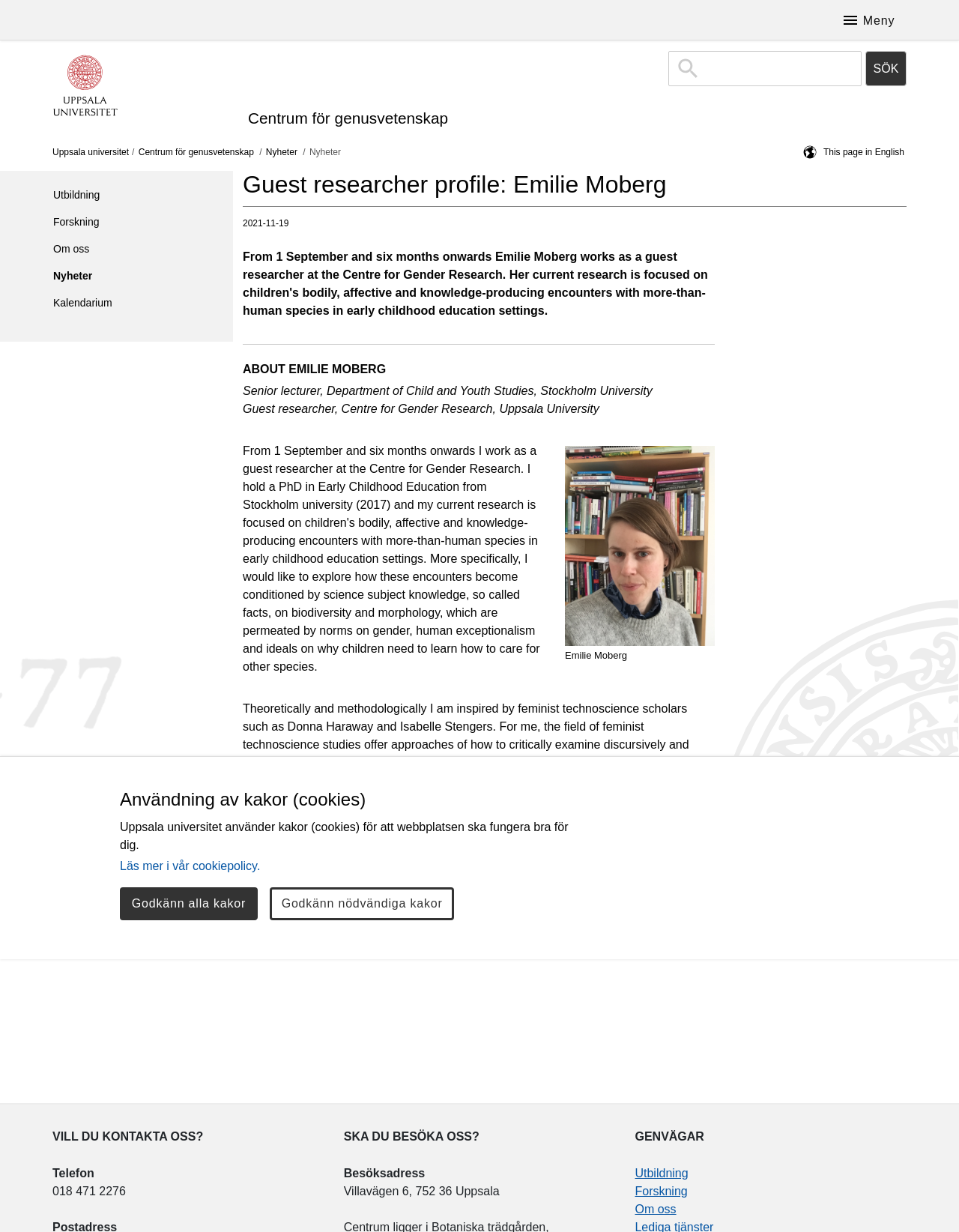Identify the bounding box coordinates of the clickable region required to complete the instruction: "Print the page". The coordinates should be given as four float numbers within the range of 0 and 1, i.e., [left, top, right, bottom].

[0.912, 0.758, 0.945, 0.767]